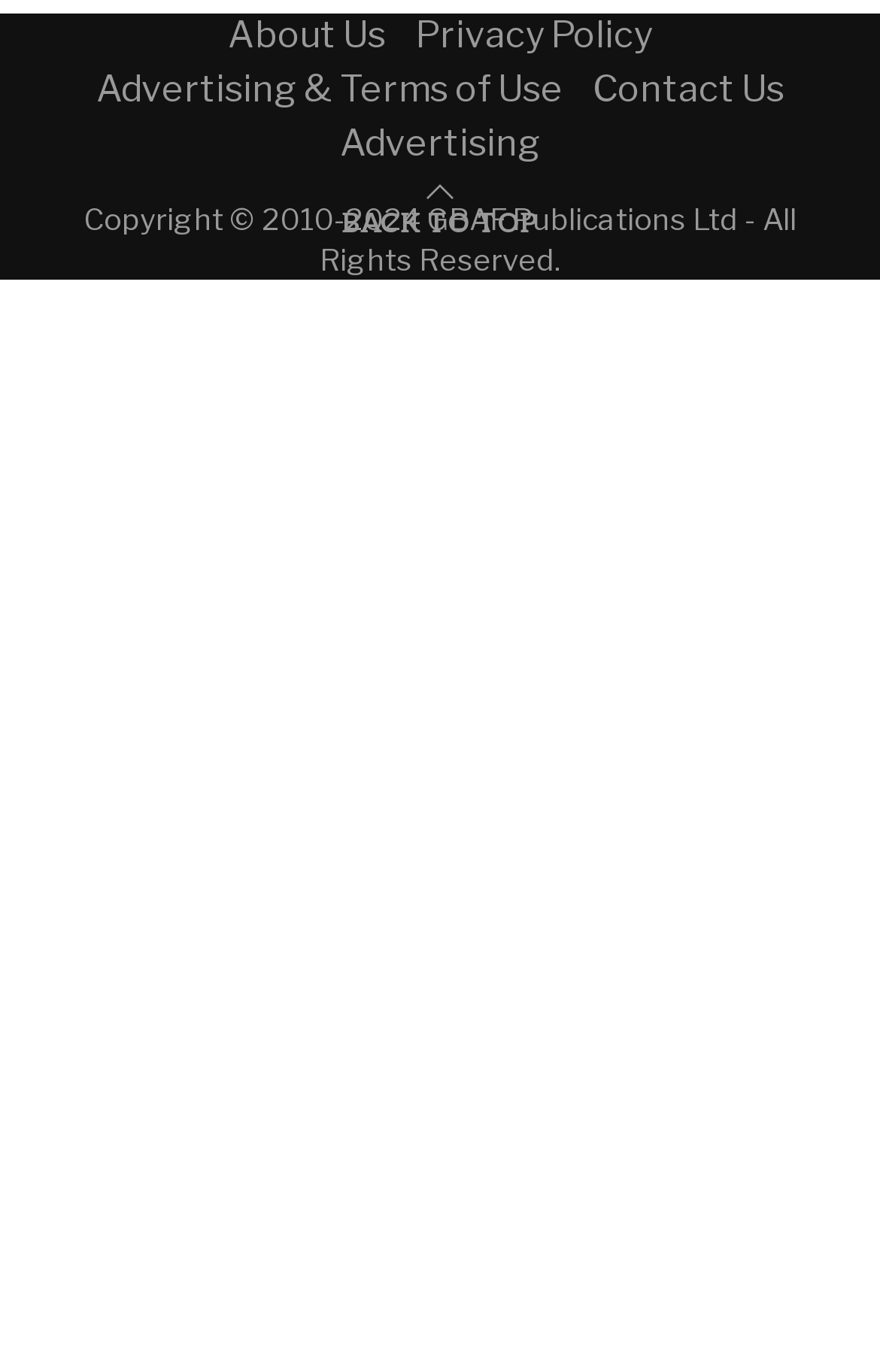Given the element description "Advertising", identify the bounding box of the corresponding UI element.

[0.386, 0.921, 0.614, 0.952]